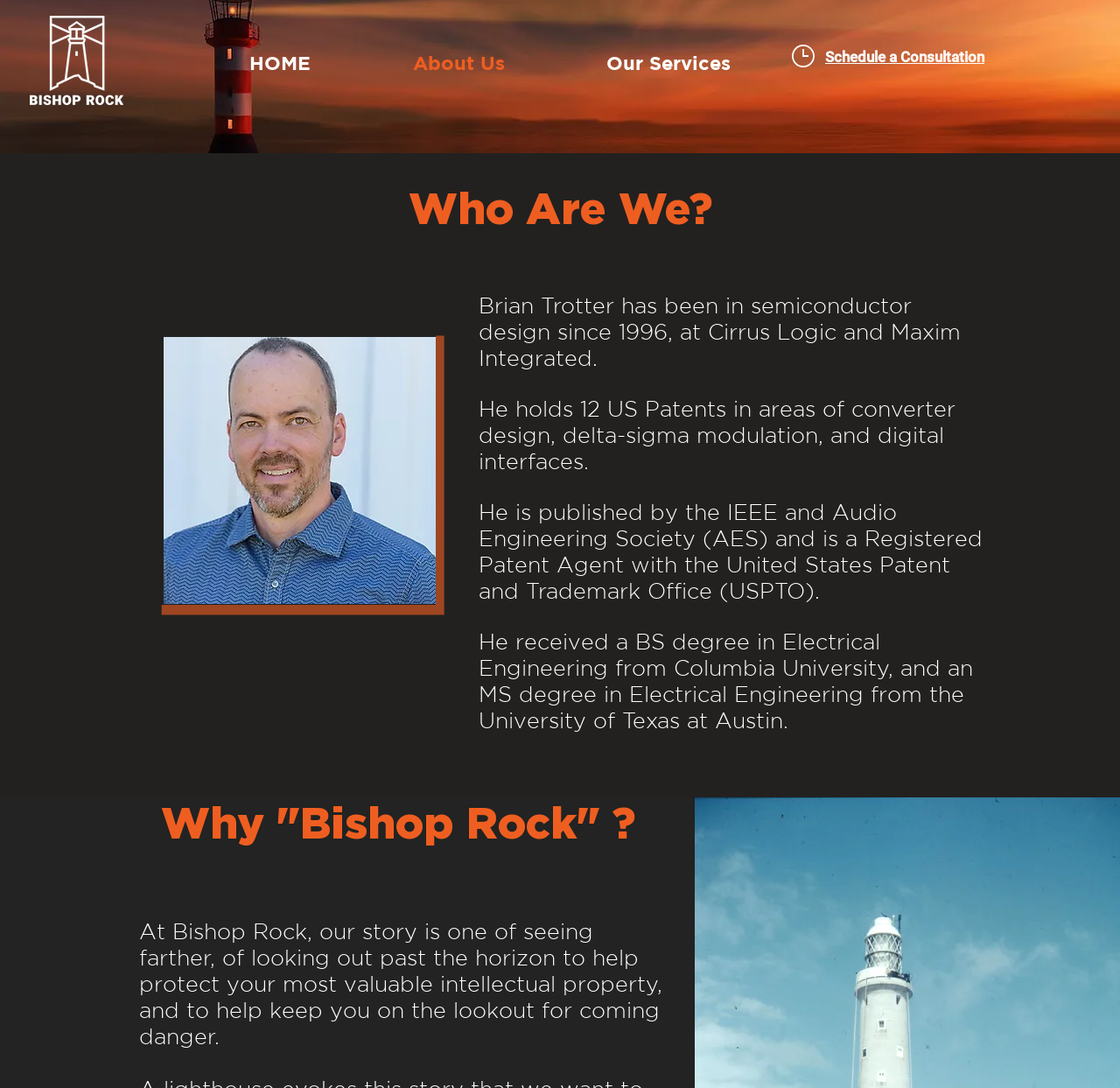What is the name of the person in the headshot?
Look at the image and provide a detailed response to the question.

The headshot is located below the 'Who Are We?' heading, and the text below the headshot mentions 'Brian Trotter has been in semiconductor design since 1996...'.